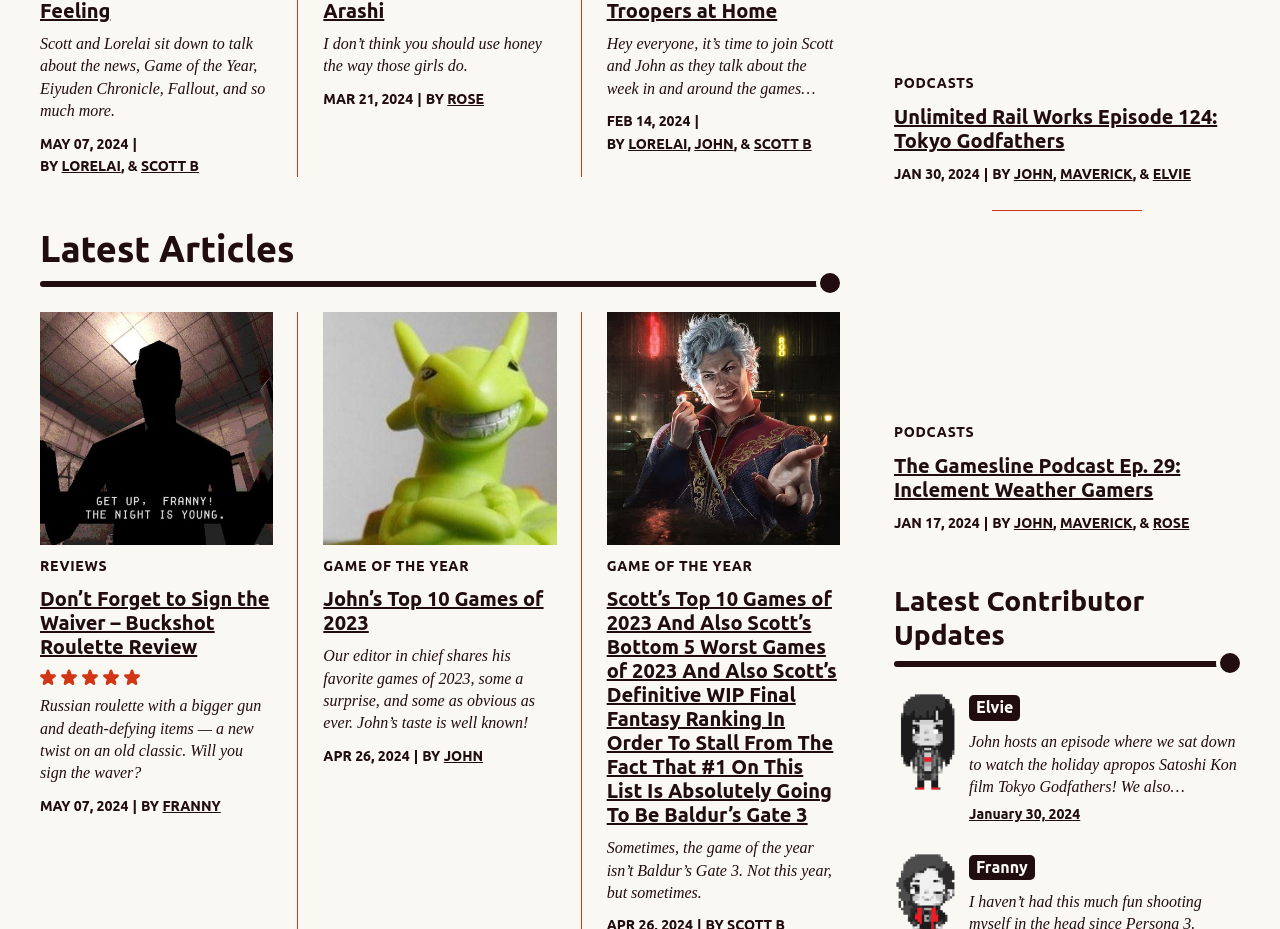From the element description: "January 30, 2024", extract the bounding box coordinates of the UI element. The coordinates should be expressed as four float numbers between 0 and 1, in the order [left, top, right, bottom].

[0.757, 0.868, 0.844, 0.885]